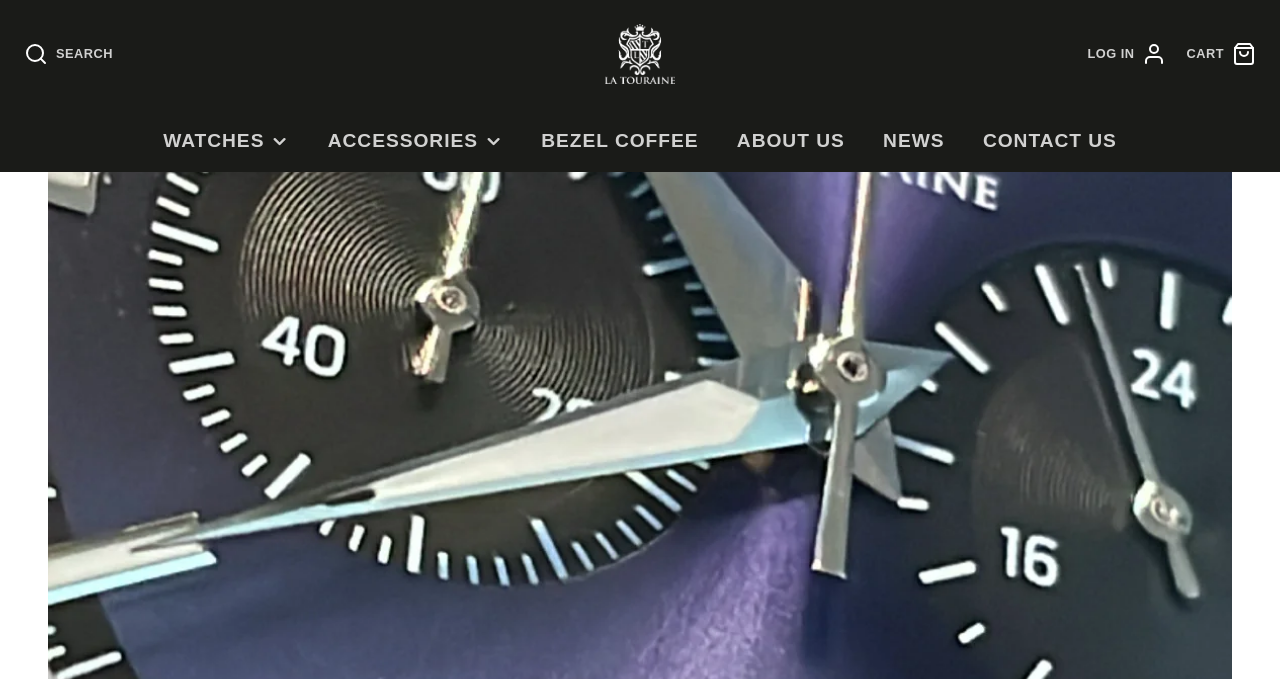Please identify the bounding box coordinates of the clickable area that will allow you to execute the instruction: "go to watches page".

[0.112, 0.159, 0.241, 0.246]